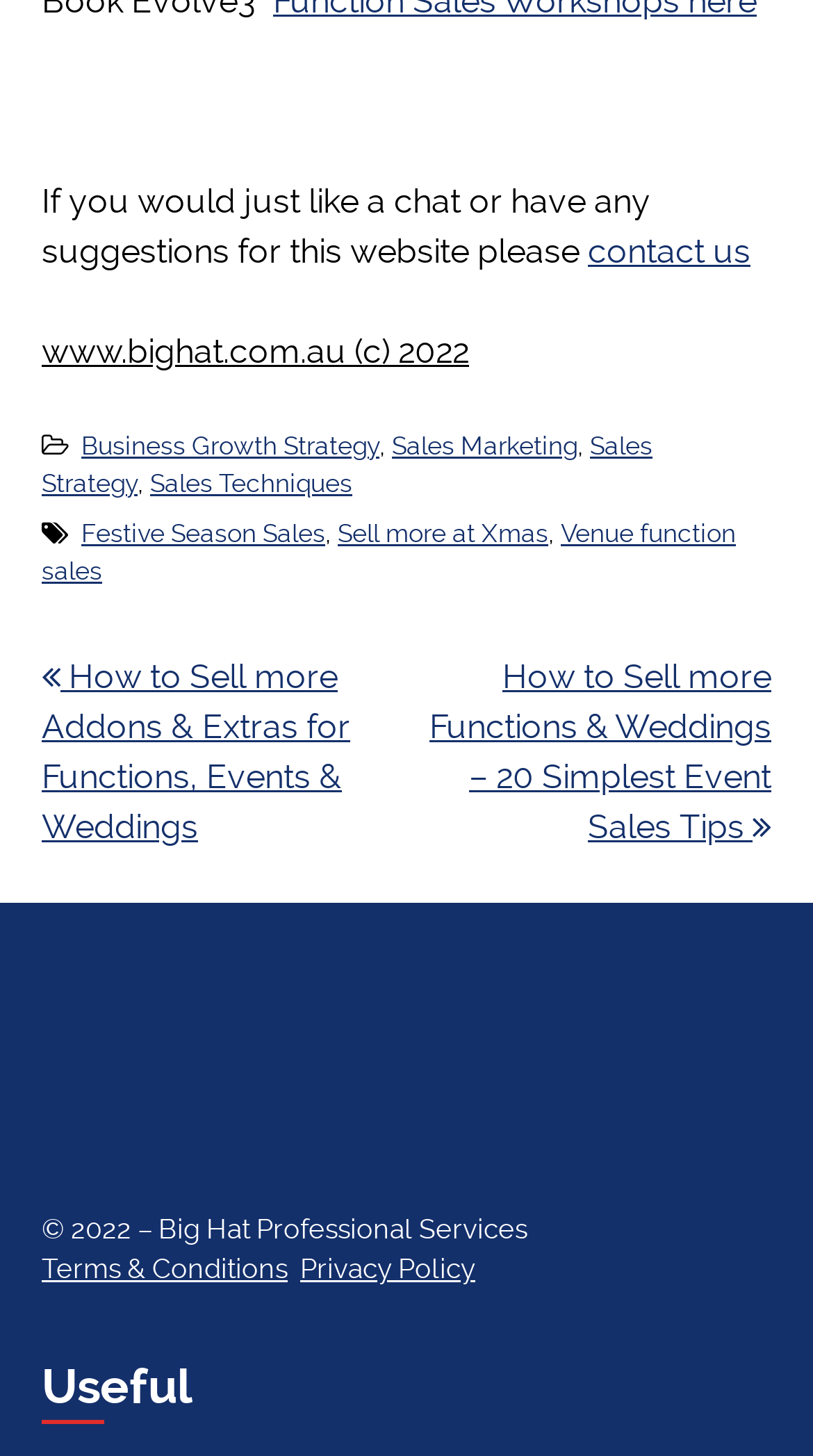What is the website's copyright year?
Refer to the image and provide a one-word or short phrase answer.

2022